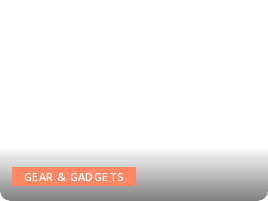What is the material being cut in the image?
Kindly offer a detailed explanation using the data available in the image.

The image shows the angle grinder cutting through metal roofing, which implies that the material being cut is metal roofing.